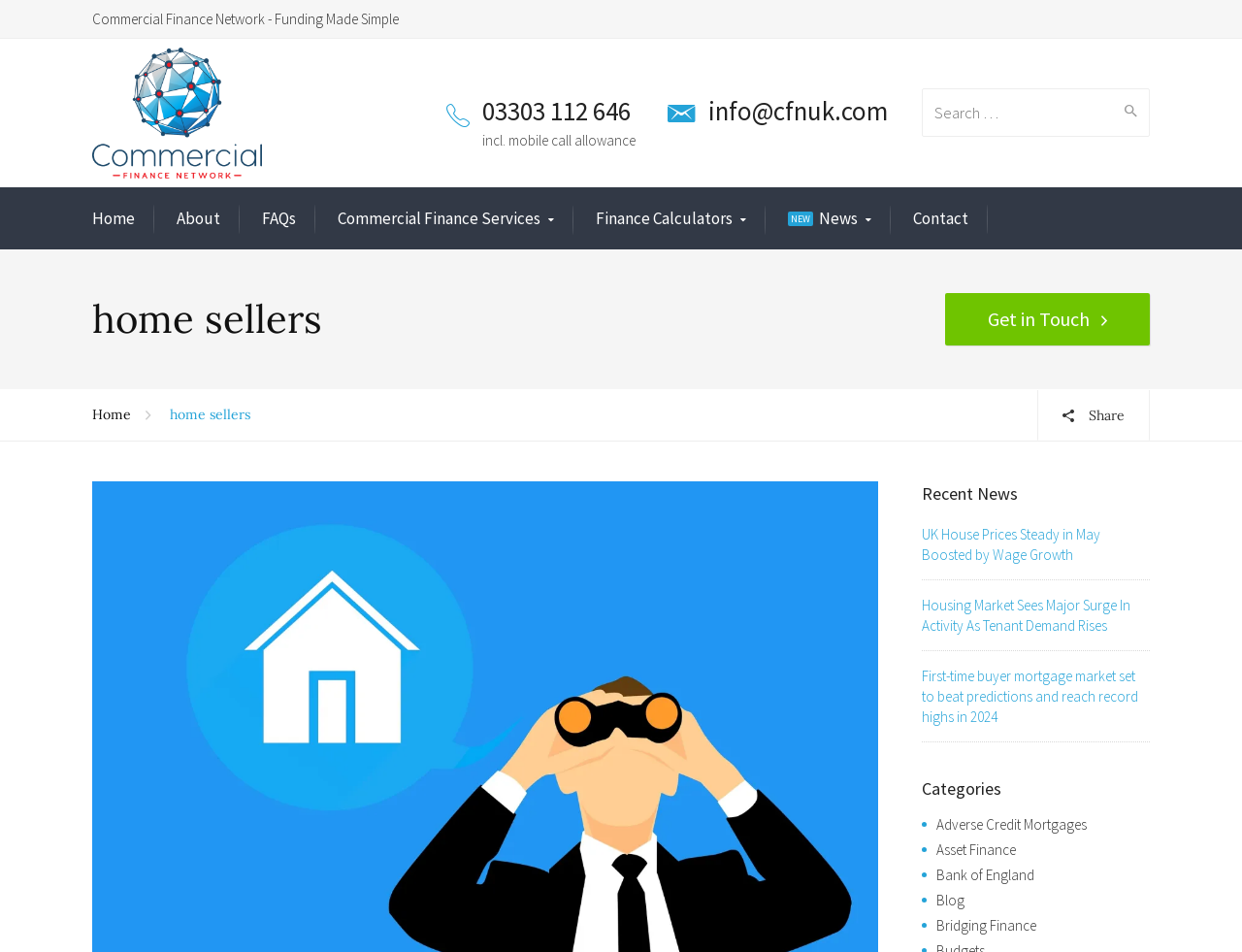Identify the bounding box coordinates of the clickable section necessary to follow the following instruction: "Read more about the author". The coordinates should be presented as four float numbers from 0 to 1, i.e., [left, top, right, bottom].

None